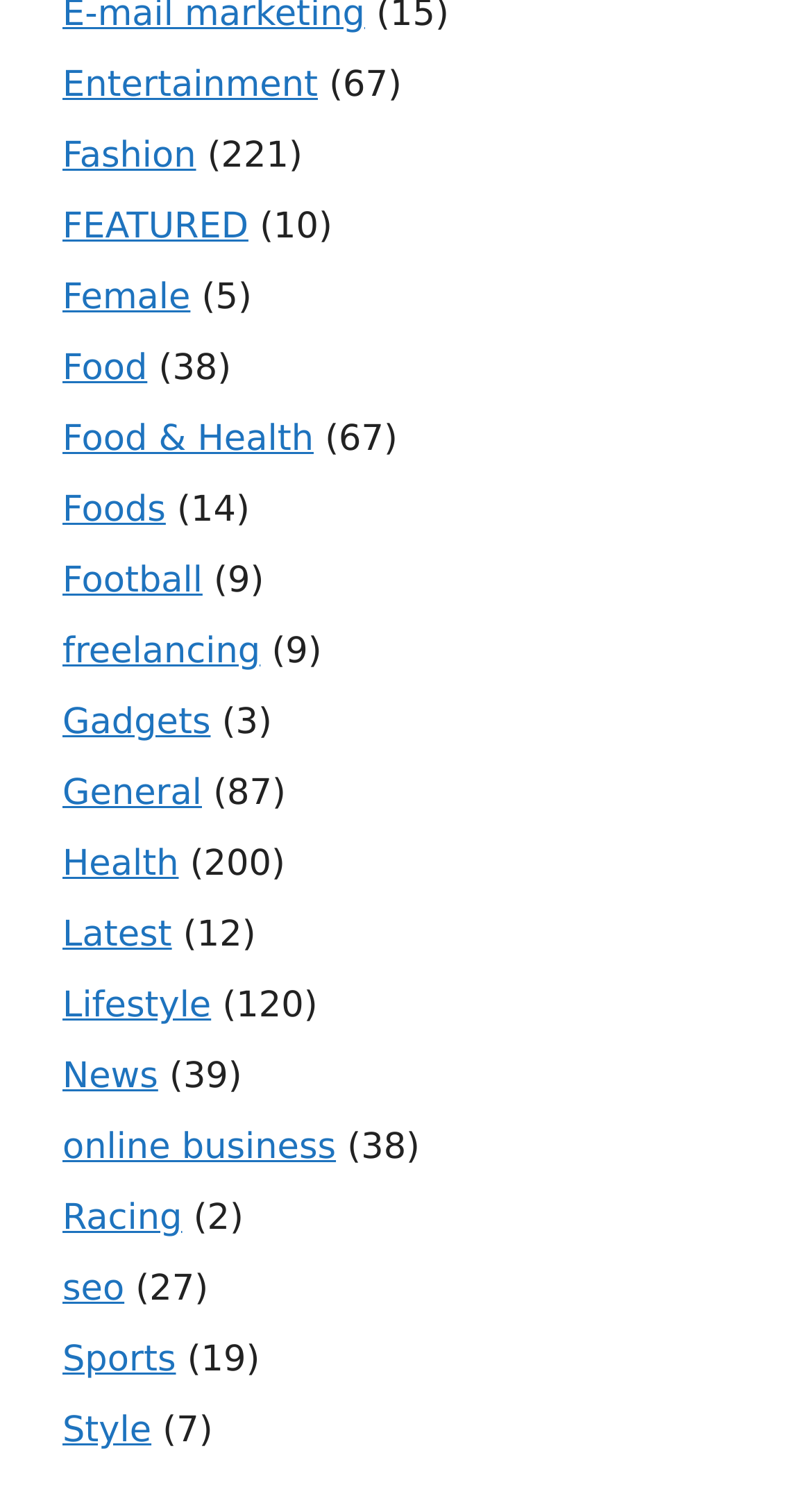How many categories are listed on this webpage?
Refer to the image and provide a thorough answer to the question.

I counted the number of links on the webpage, each representing a category, and found 25 categories listed.